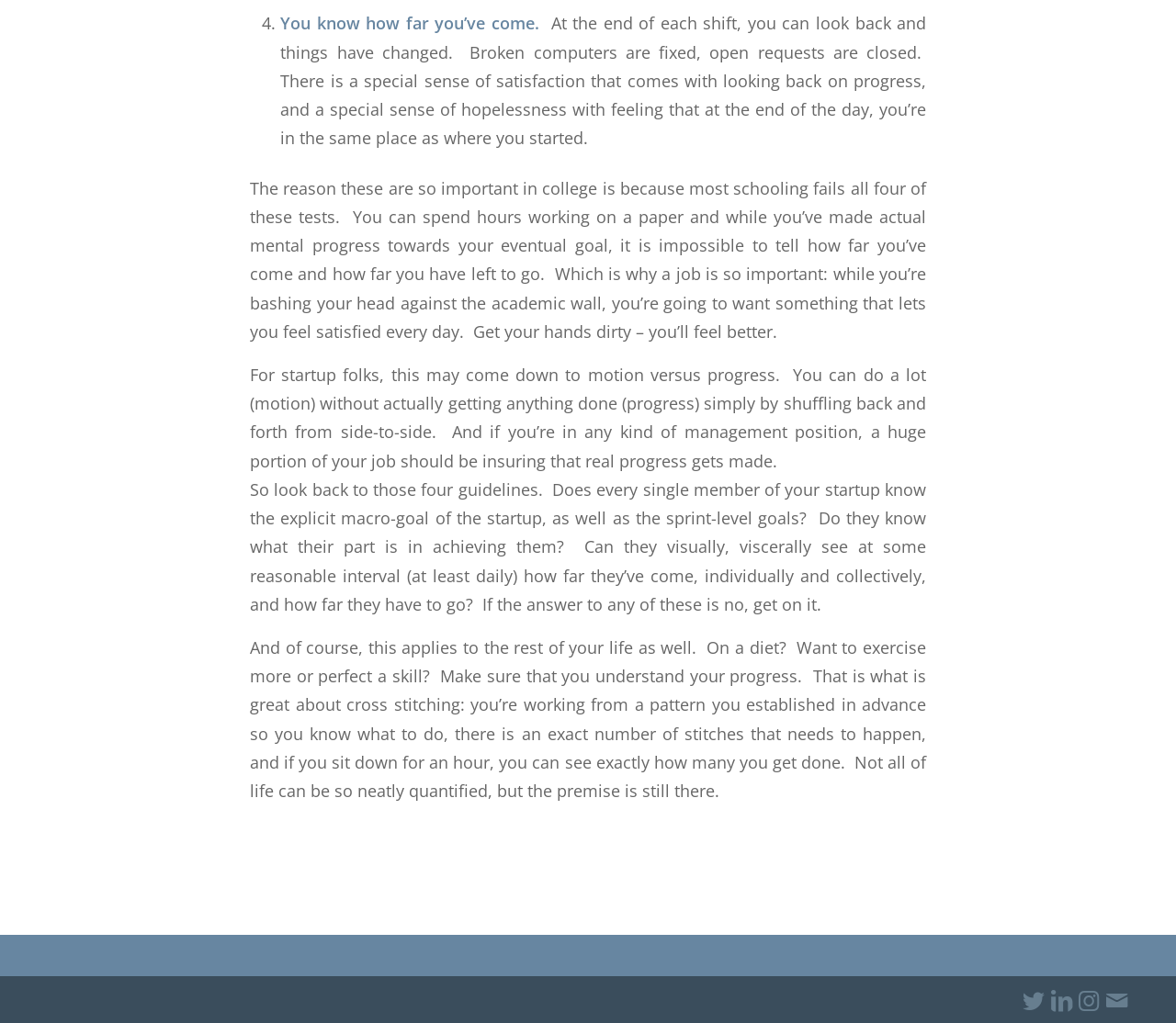What is the main theme of the text?
Please respond to the question with as much detail as possible.

The main theme of the text is about the importance of feeling a sense of progress and satisfaction in one's work or daily life. The text explains how having a job or doing tasks that show tangible progress can give a sense of satisfaction, and how this is often lacking in academic pursuits.